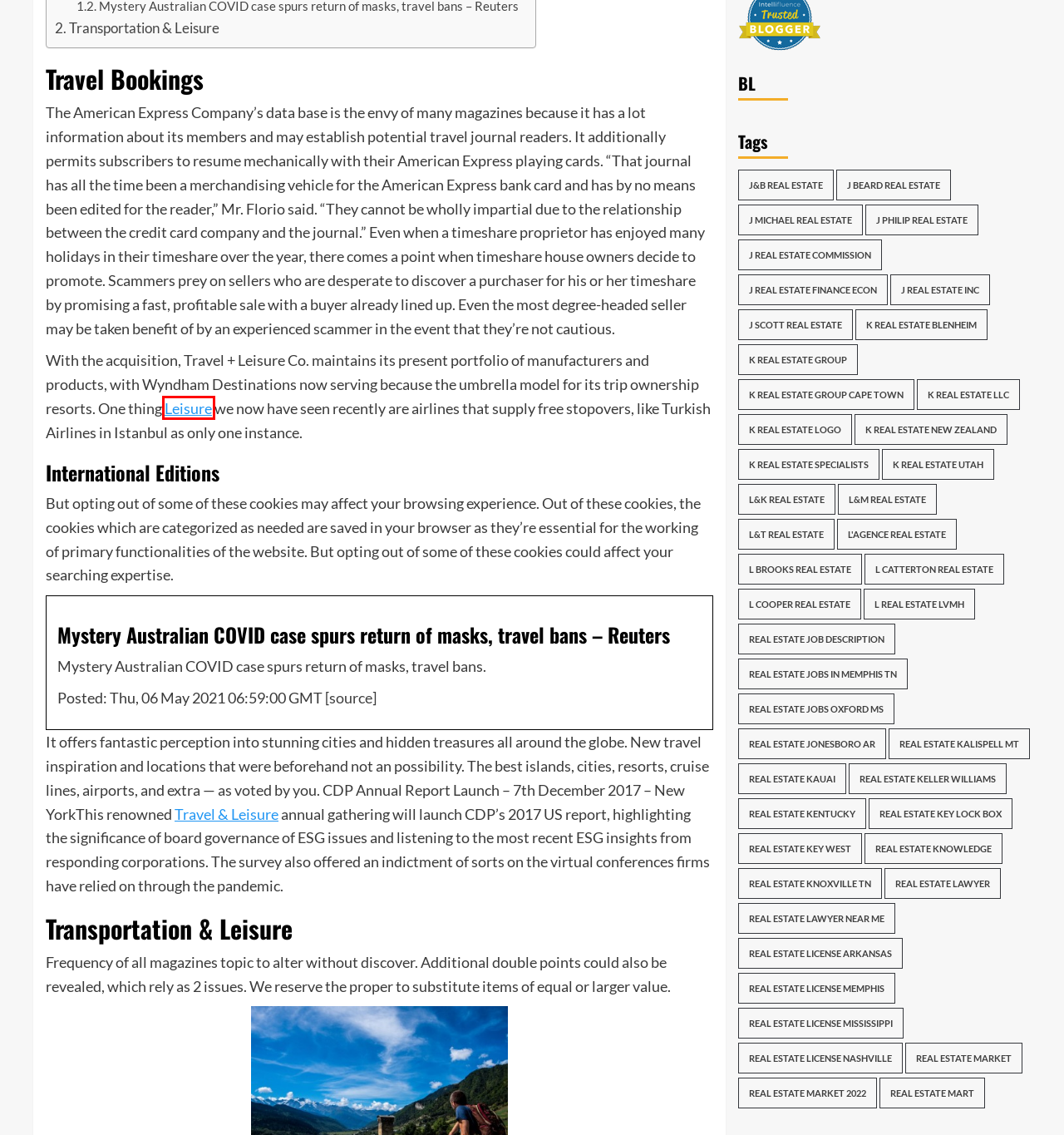You have been given a screenshot of a webpage with a red bounding box around a UI element. Select the most appropriate webpage description for the new webpage that appears after clicking the element within the red bounding box. The choices are:
A. Brilliant Assignment – The Meaning of Life
B. Real Estate Kauai – theparlorbellevue
C. Real Estate Market – theparlorbellevue
D. K Real Estate Specialists – theparlorbellevue
E. Real Estate License Arkansas – theparlorbellevue
F. Real Estate Key West – theparlorbellevue
G. J Beard Real Estate – theparlorbellevue
H. Real Estate Knoxville Tn – theparlorbellevue

A